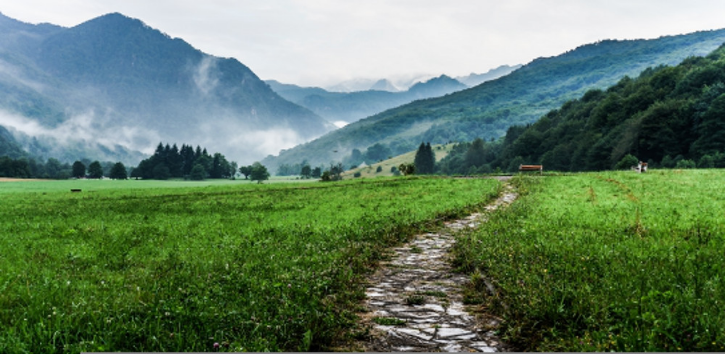Create a detailed narrative that captures the essence of the image.

The image captures a serene mountain landscape, showcasing a winding stone path that gracefully meanders through vibrant green grass. This path leads towards the majestic mountains, partially shrouded in a soft morning mist, suggesting an atmosphere of tranquility and introspection. The scene is bordered by lush trees, and in the distance, two figures can be seen, hinting at the joy of exploration and connection with nature. Above, the soft gray clouds juxtapose the verdant fields, creating a harmonious blend of elements that encourages the viewer to reflect on their journey, symbolically resonating with themes of self-discovery and following one's dreams amid life’s challenges.